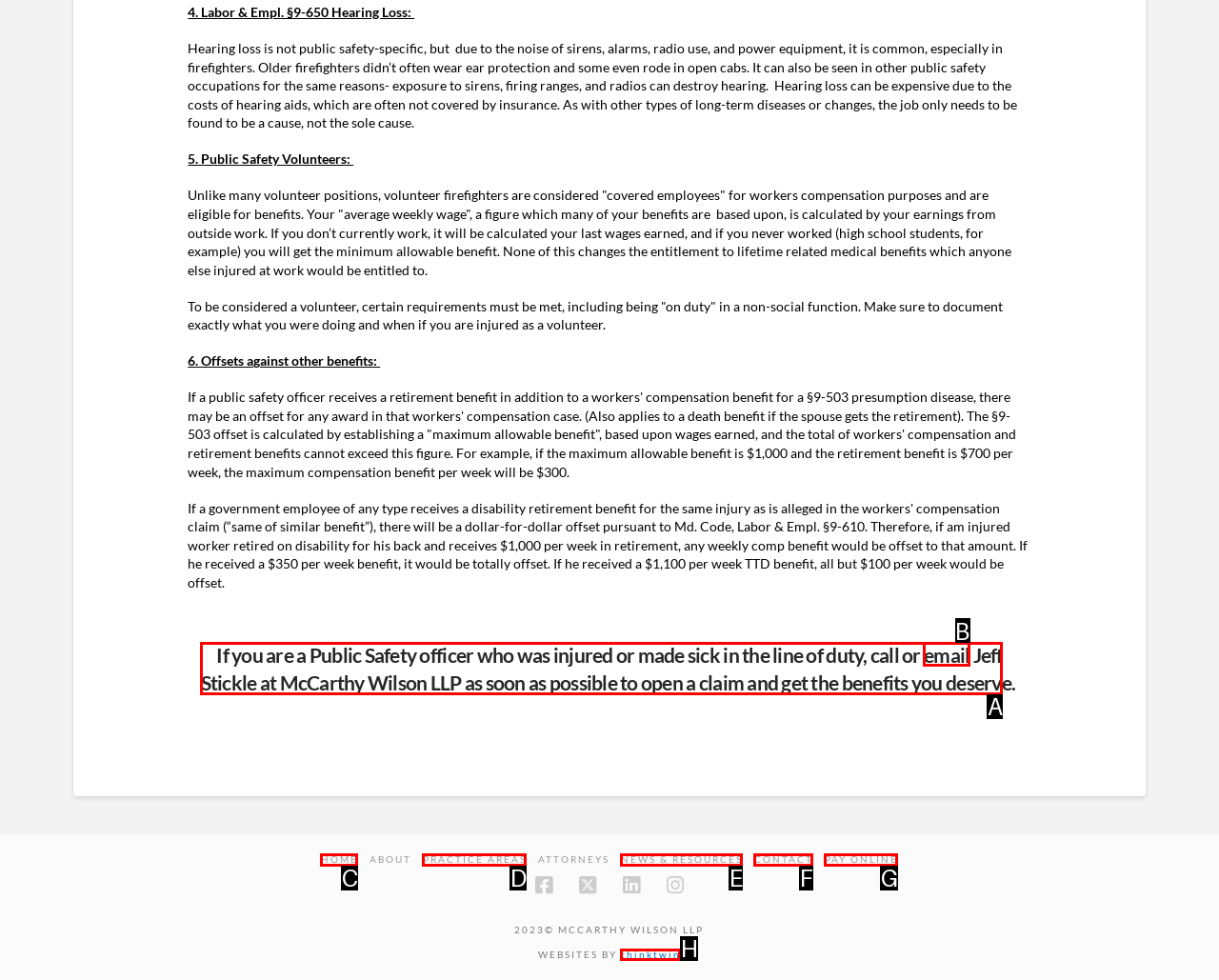Determine which option fits the following description: News & Resources
Answer with the corresponding option's letter directly.

E